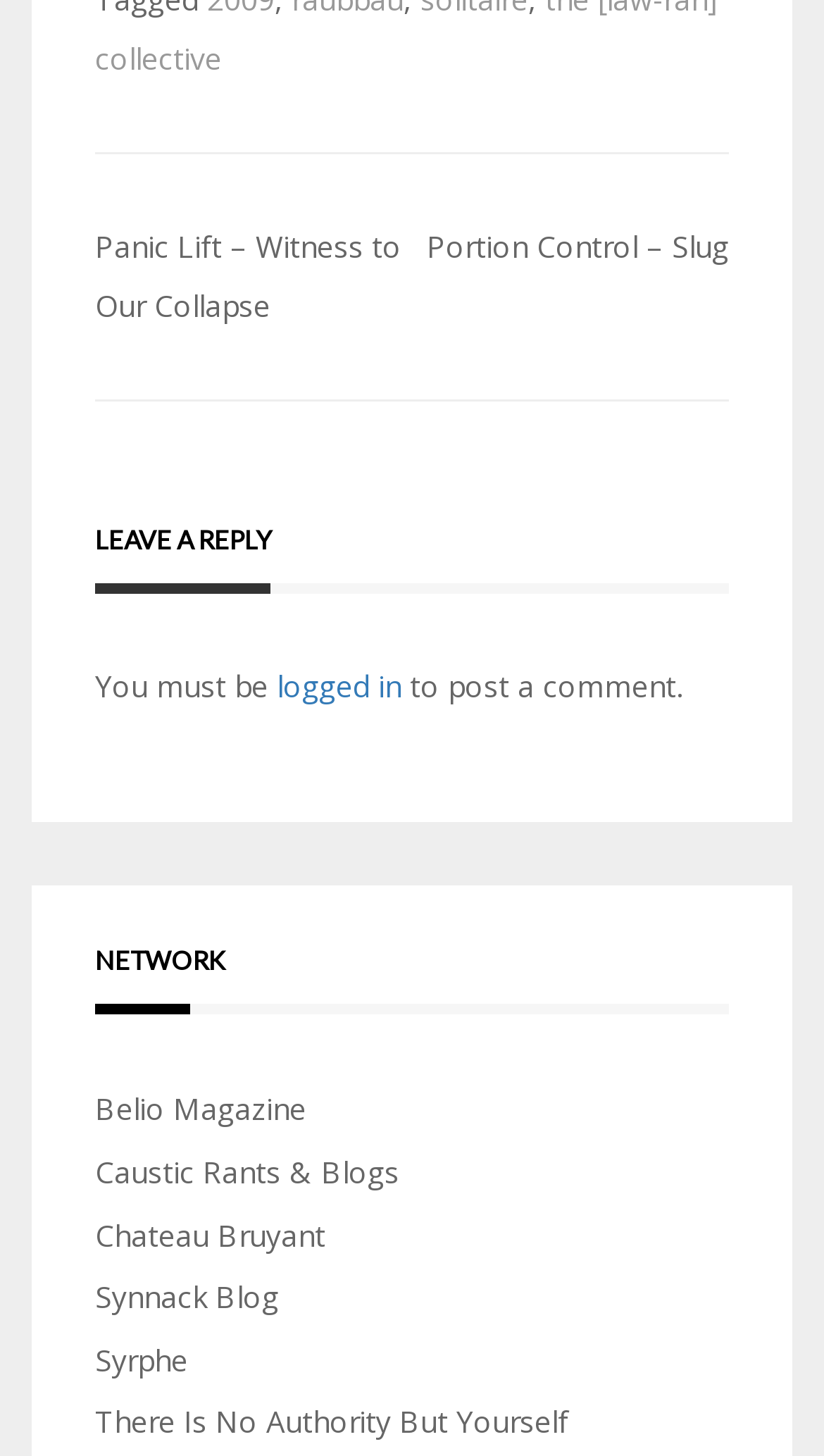Respond to the question below with a single word or phrase: How many links are under the 'NETWORK' heading?

5